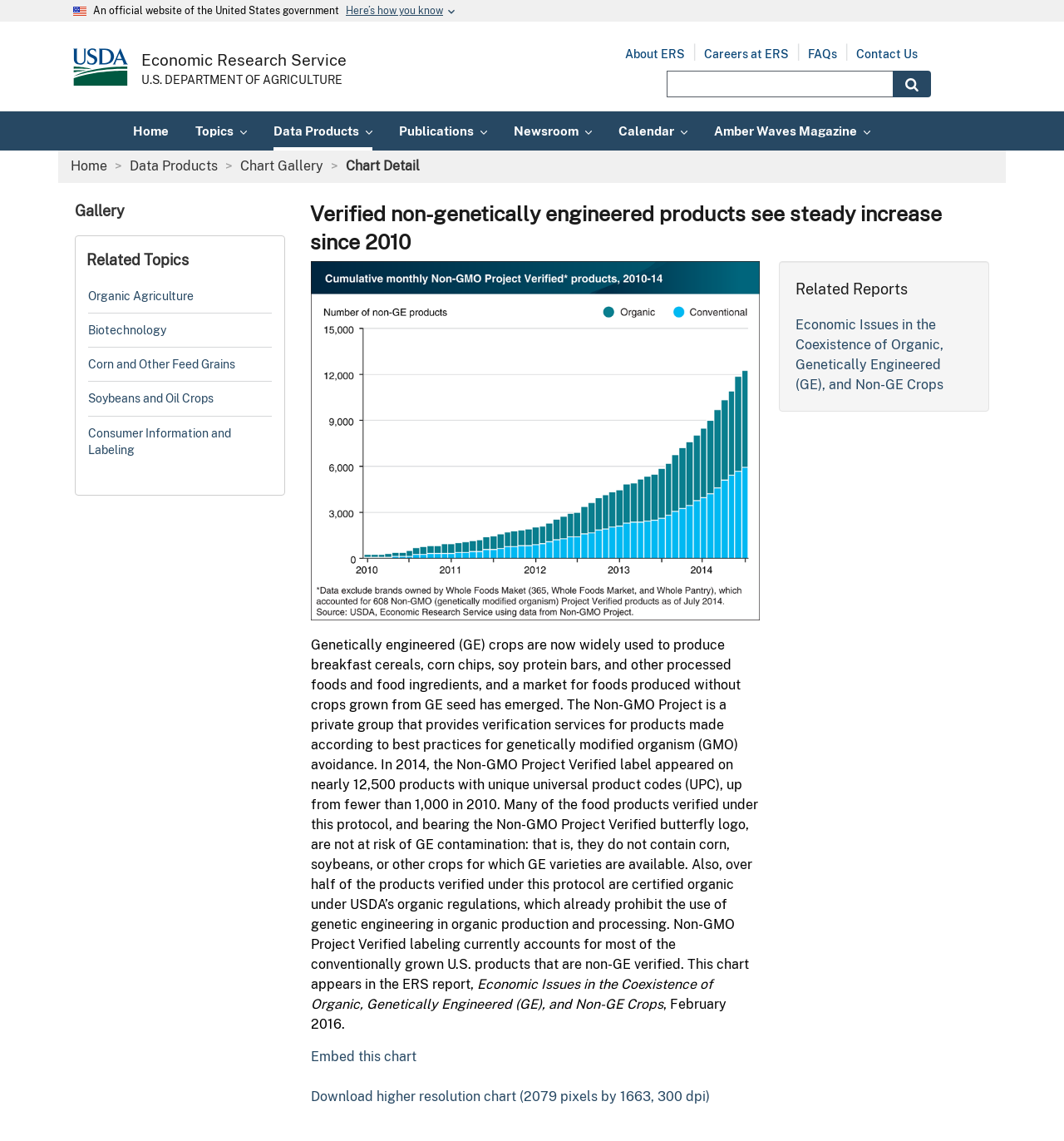What is the name of the department?
Look at the image and respond with a one-word or short phrase answer.

U.S. Department of Agriculture